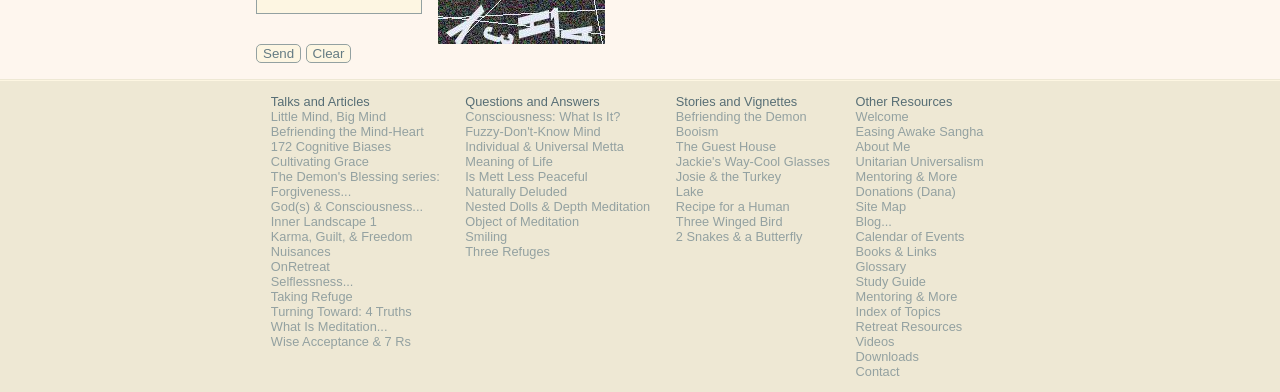Please identify the bounding box coordinates of the clickable region that I should interact with to perform the following instruction: "Read the article 'Little Mind, Big Mind'". The coordinates should be expressed as four float numbers between 0 and 1, i.e., [left, top, right, bottom].

[0.212, 0.277, 0.302, 0.316]